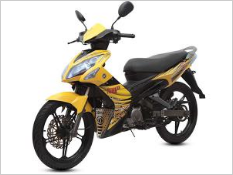What is the ideal use of the DJ 120 motorcycle?
Give a detailed explanation using the information visible in the image.

According to the caption, the DJ 120's lightweight construction and comfortable seating position make it an ideal choice for urban commuting and agile maneuvering.